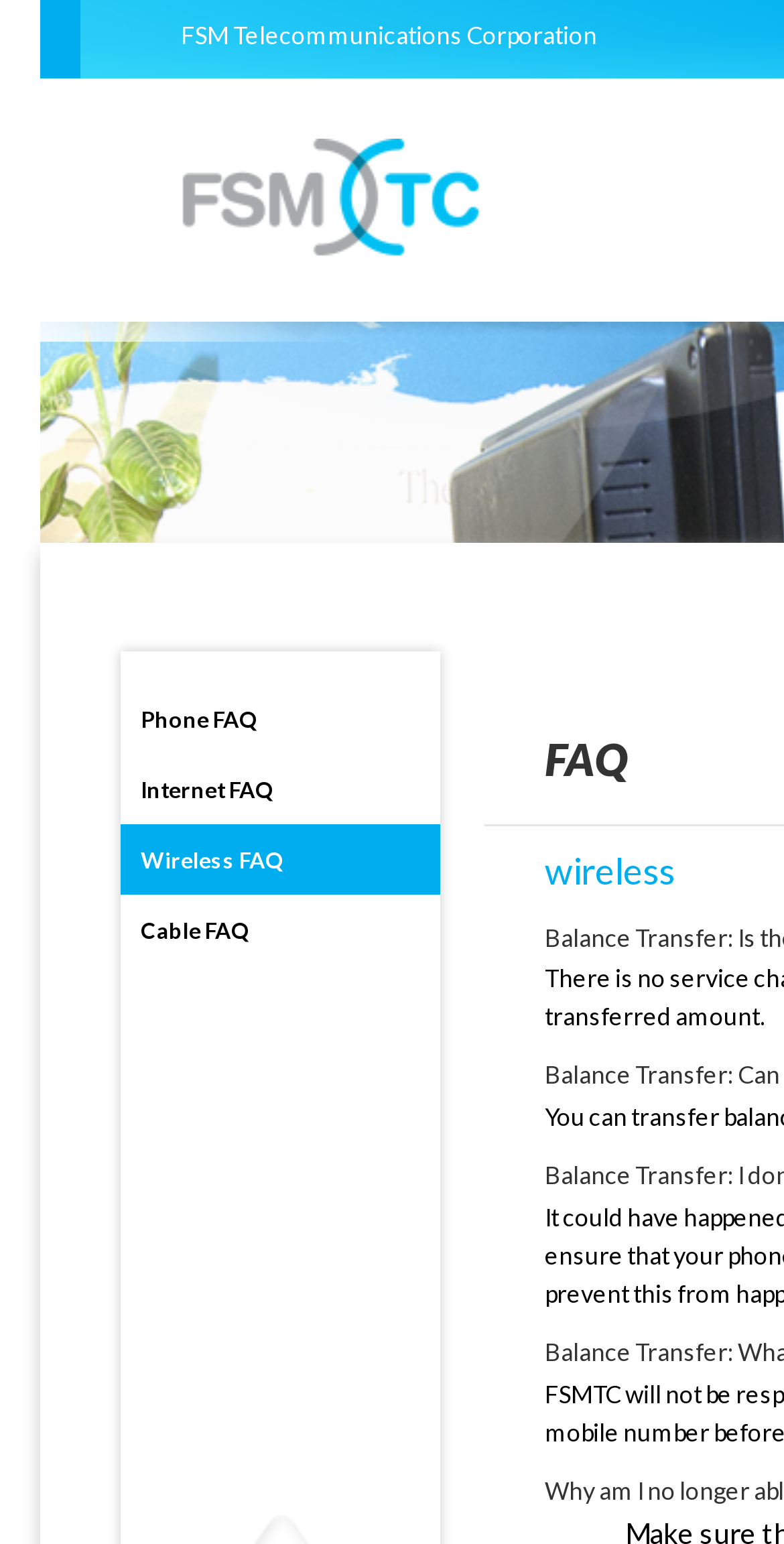Utilize the details in the image to give a detailed response to the question: What is the company name?

I found the company name by looking at the StaticText element with the text 'FSM Telecommunications Corporation' at the top of the webpage.